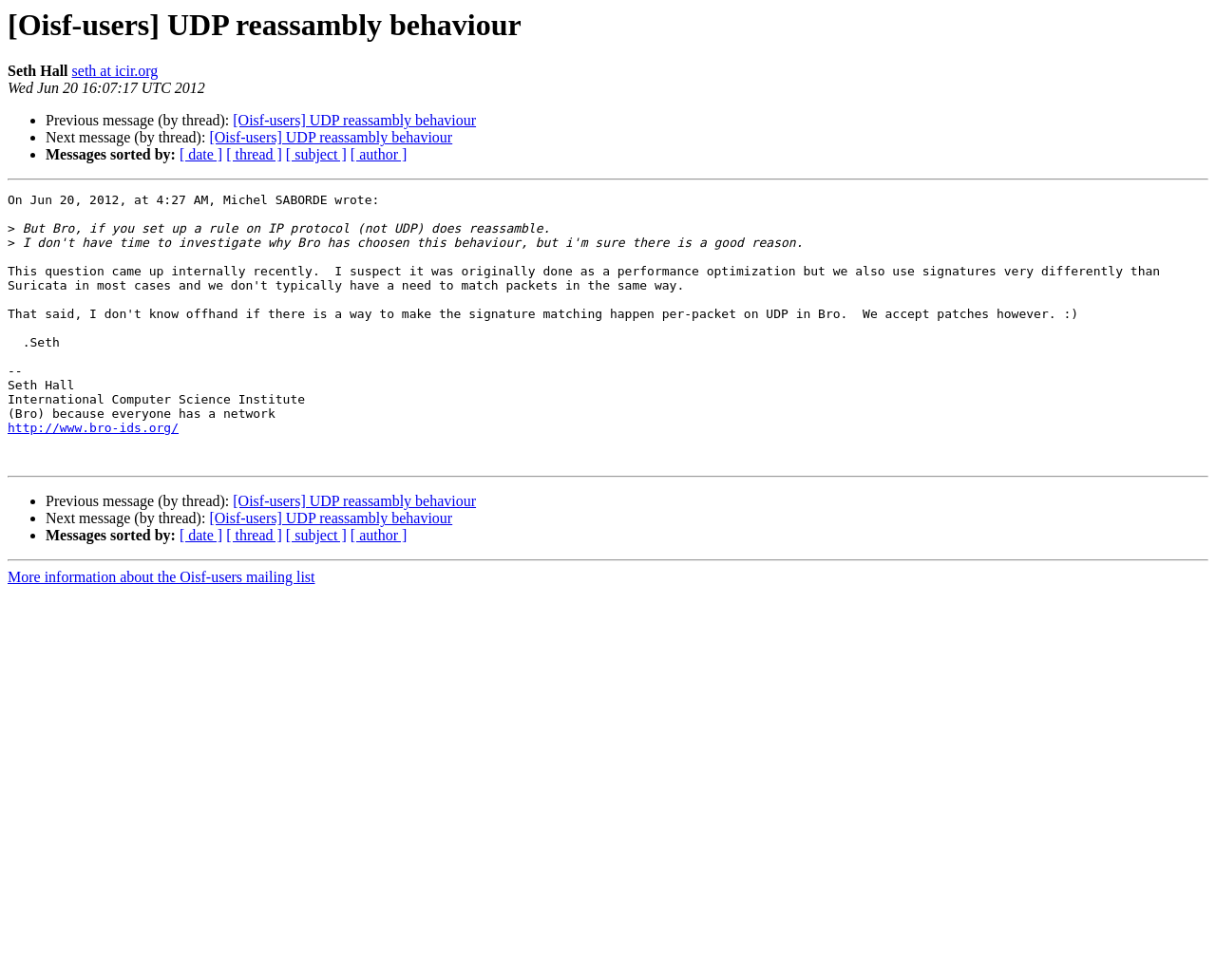Please determine the heading text of this webpage.

[Oisf-users] UDP reassambly behaviour